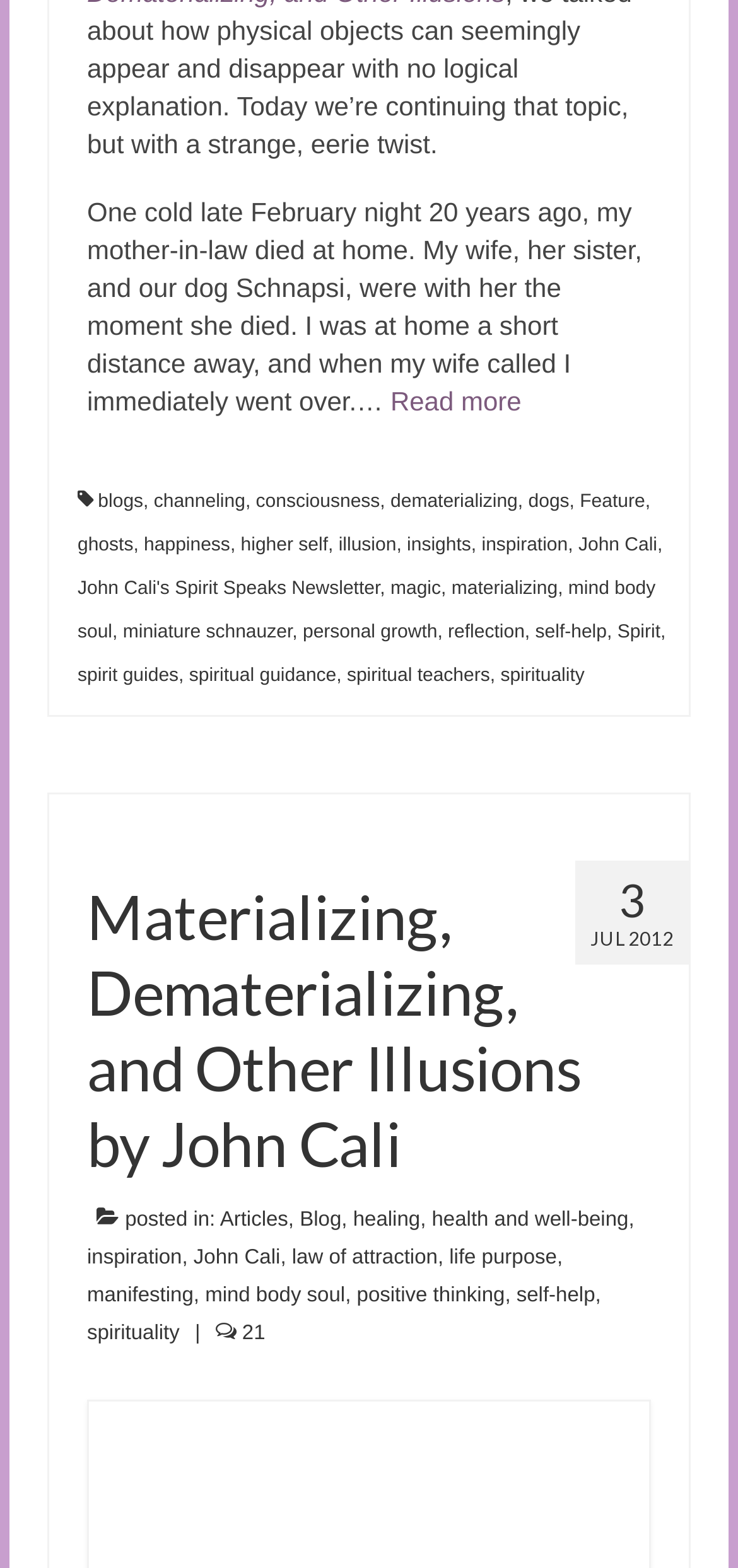Please find the bounding box coordinates for the clickable element needed to perform this instruction: "Explore the blog".

[0.133, 0.314, 0.194, 0.327]